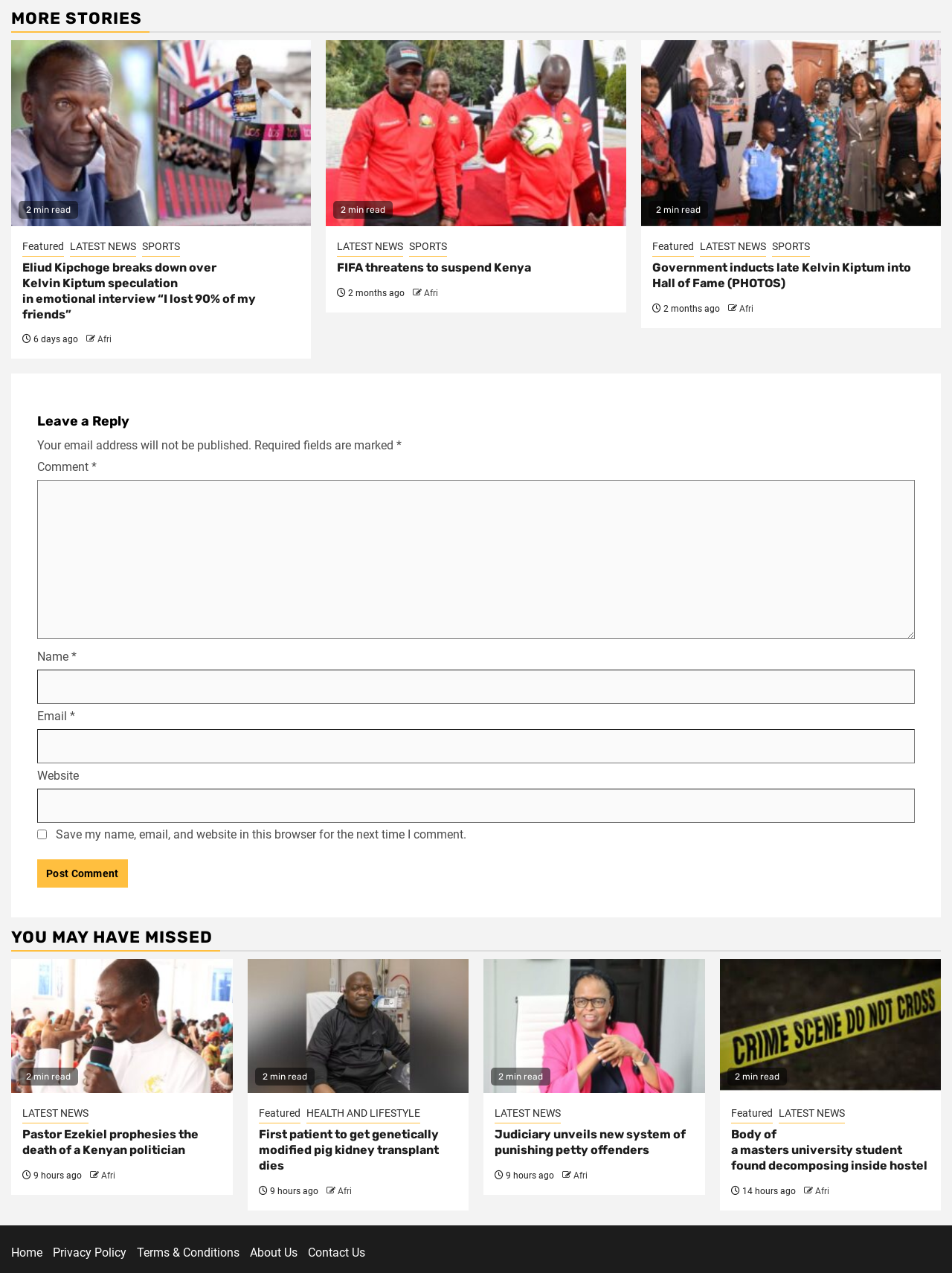Determine the bounding box coordinates of the region to click in order to accomplish the following instruction: "Read the article 'Eliud Kipchoge breaks down over Kelvin Kiptum speculation in emotional interview “I lost 90% of my friends”'". Provide the coordinates as four float numbers between 0 and 1, specifically [left, top, right, bottom].

[0.023, 0.205, 0.315, 0.253]